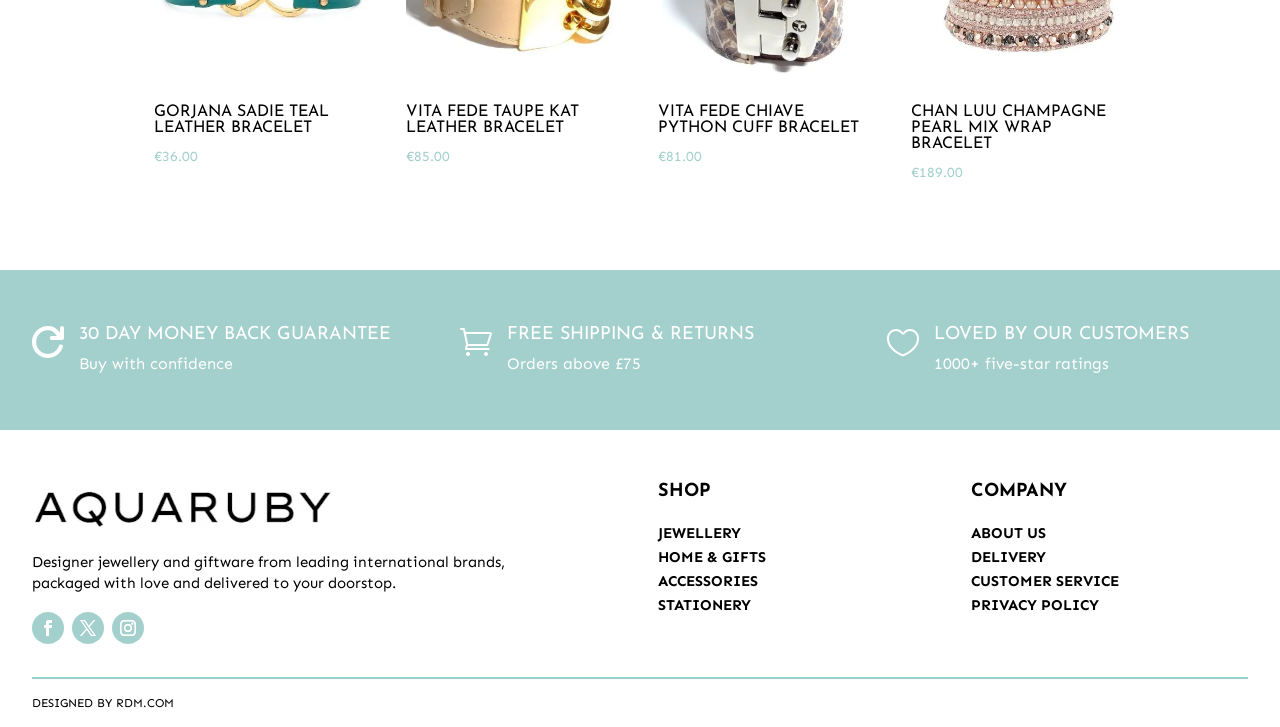Please find the bounding box coordinates of the element that must be clicked to perform the given instruction: "Learn about the company". The coordinates should be four float numbers from 0 to 1, i.e., [left, top, right, bottom].

[0.759, 0.664, 0.975, 0.702]